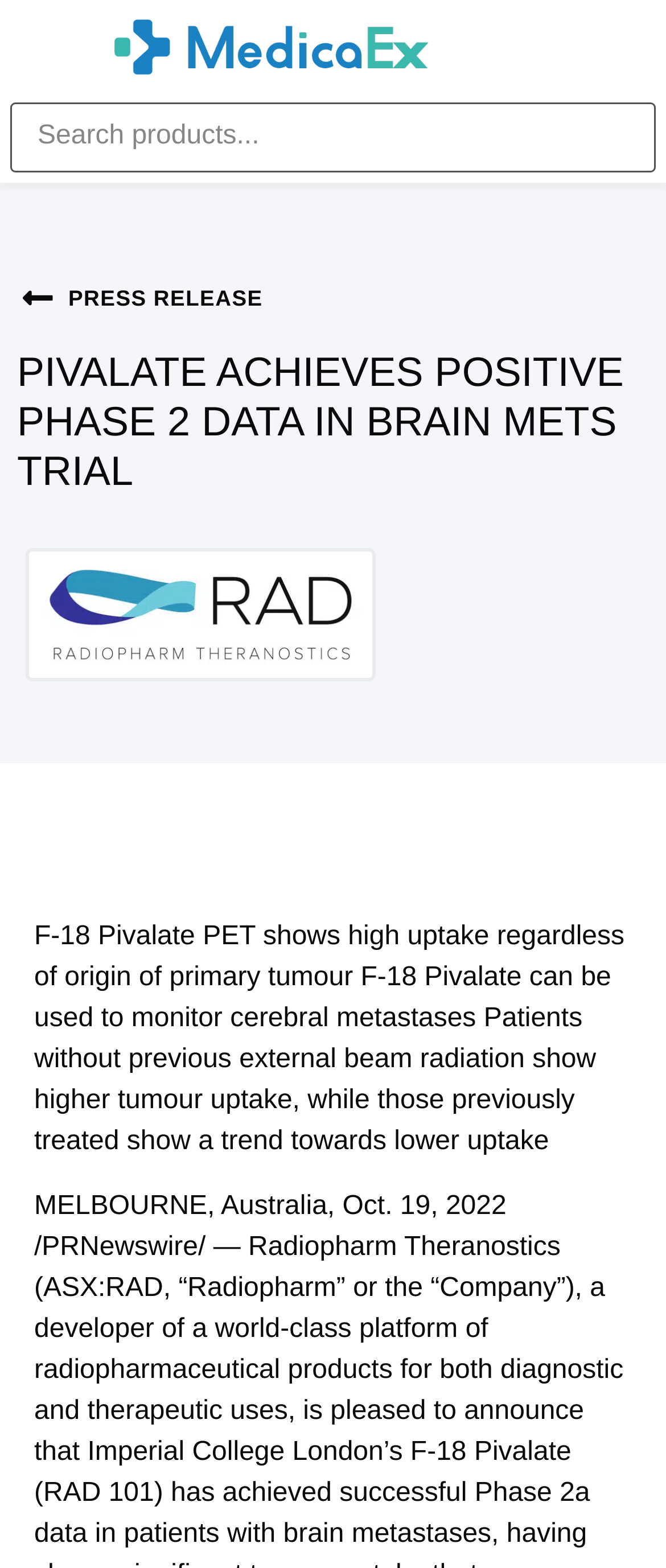What is the topic of the article?
Please provide a comprehensive answer to the question based on the webpage screenshot.

I determined the topic of the article by reading the static text at the top of the webpage, which mentions 'F-18 Pivalate PET shows high uptake regardless of origin of primary tumour'.